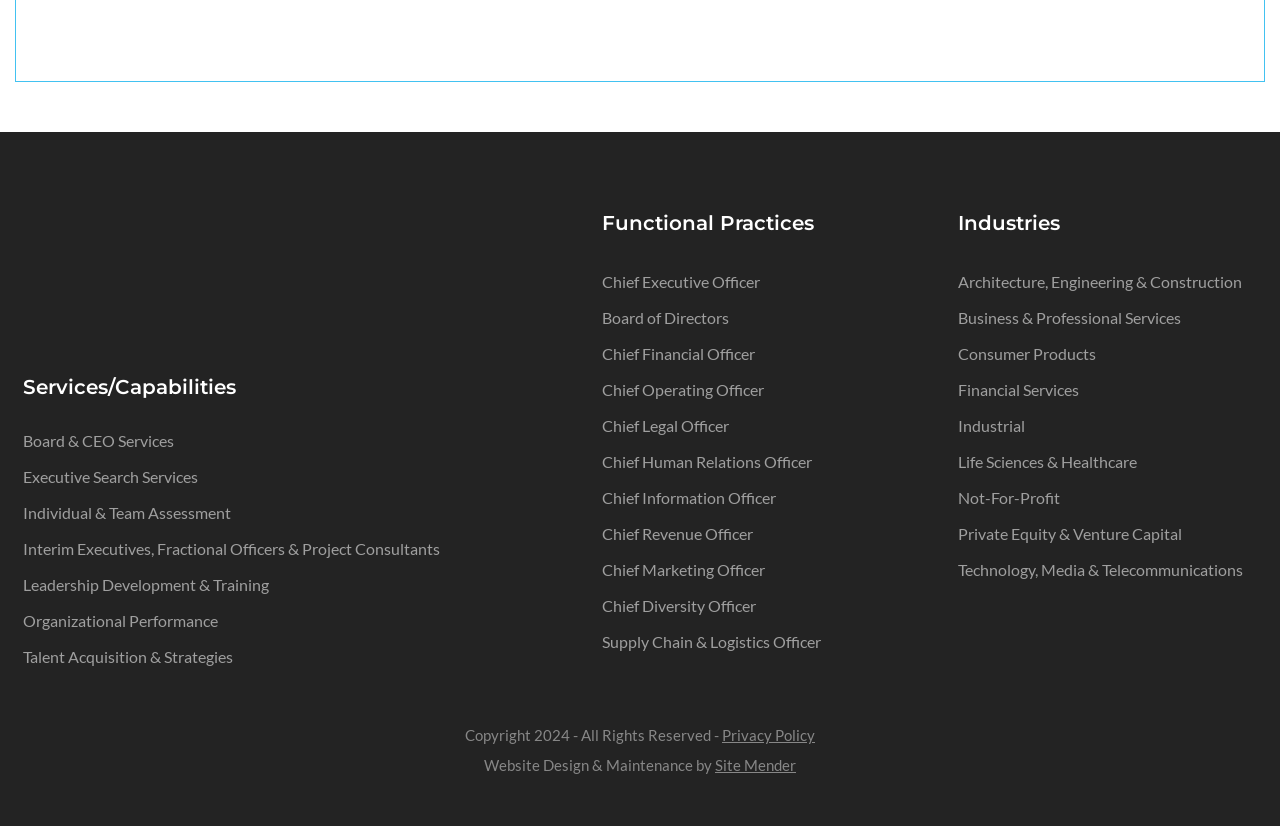What industries does the company serve? Based on the screenshot, please respond with a single word or phrase.

Architecture, Engineering & Construction, etc.